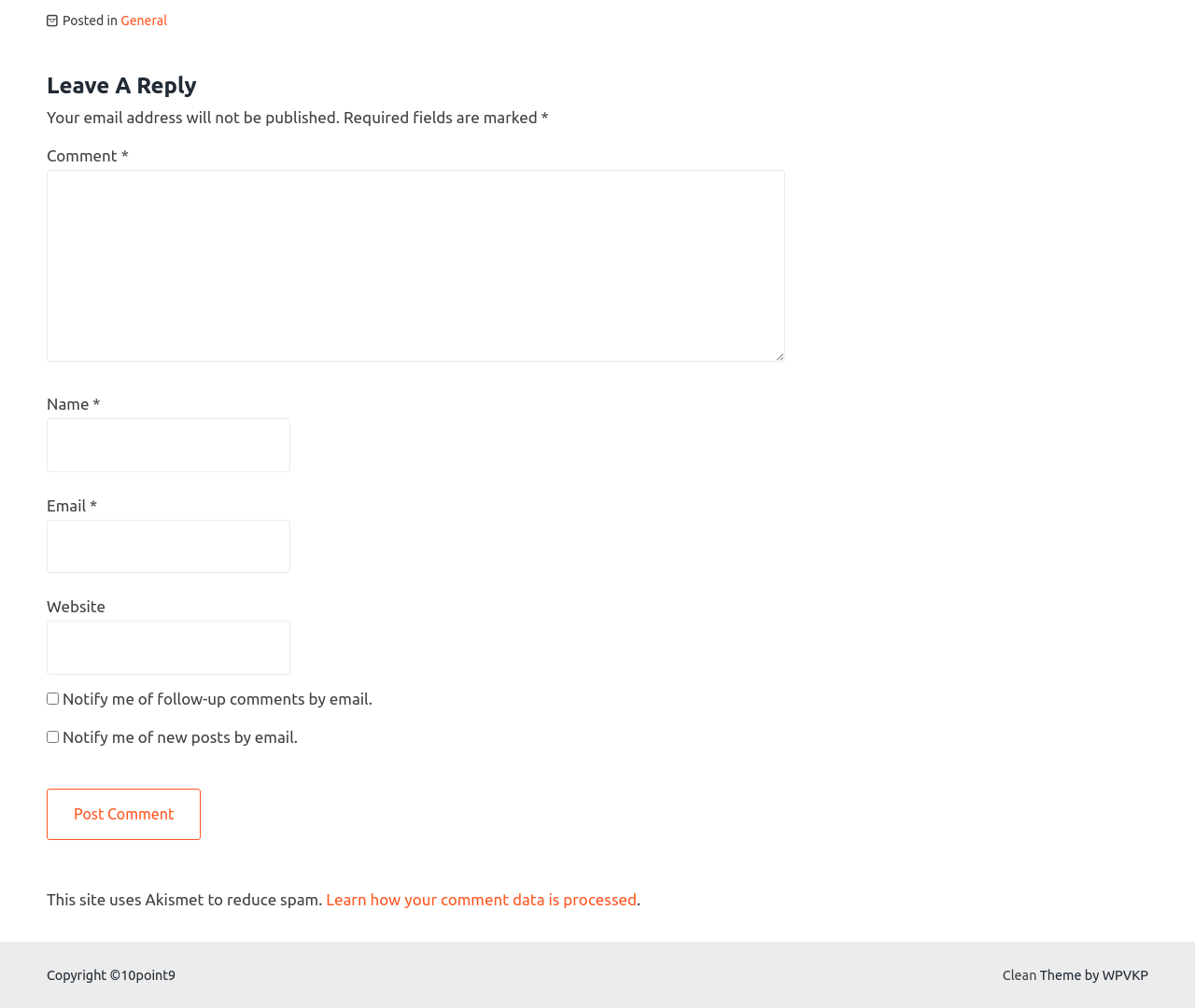Find and indicate the bounding box coordinates of the region you should select to follow the given instruction: "View related product".

None